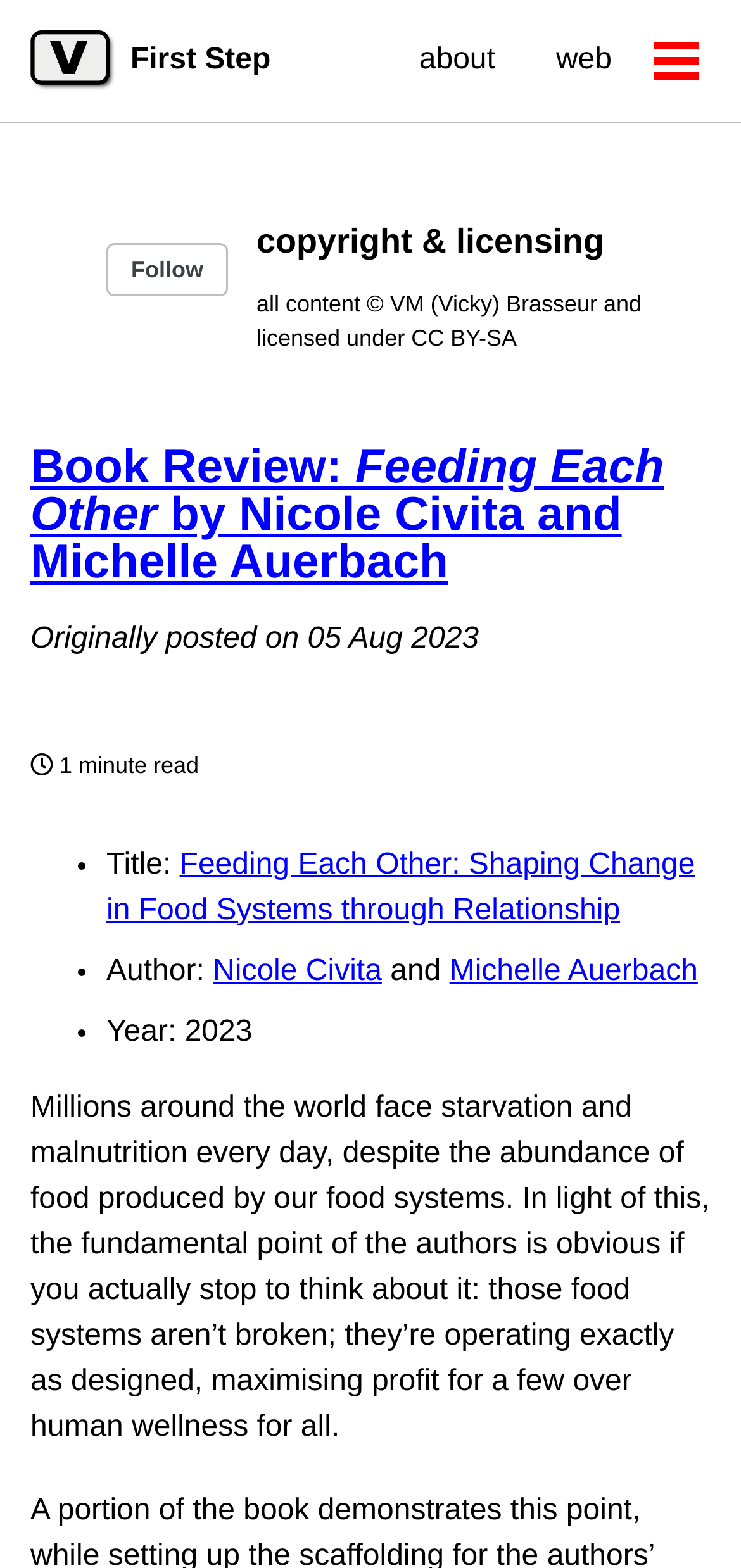Provide a brief response using a word or short phrase to this question:
What is the main point of the authors according to the review?

Food systems operate to maximize profit over human wellness